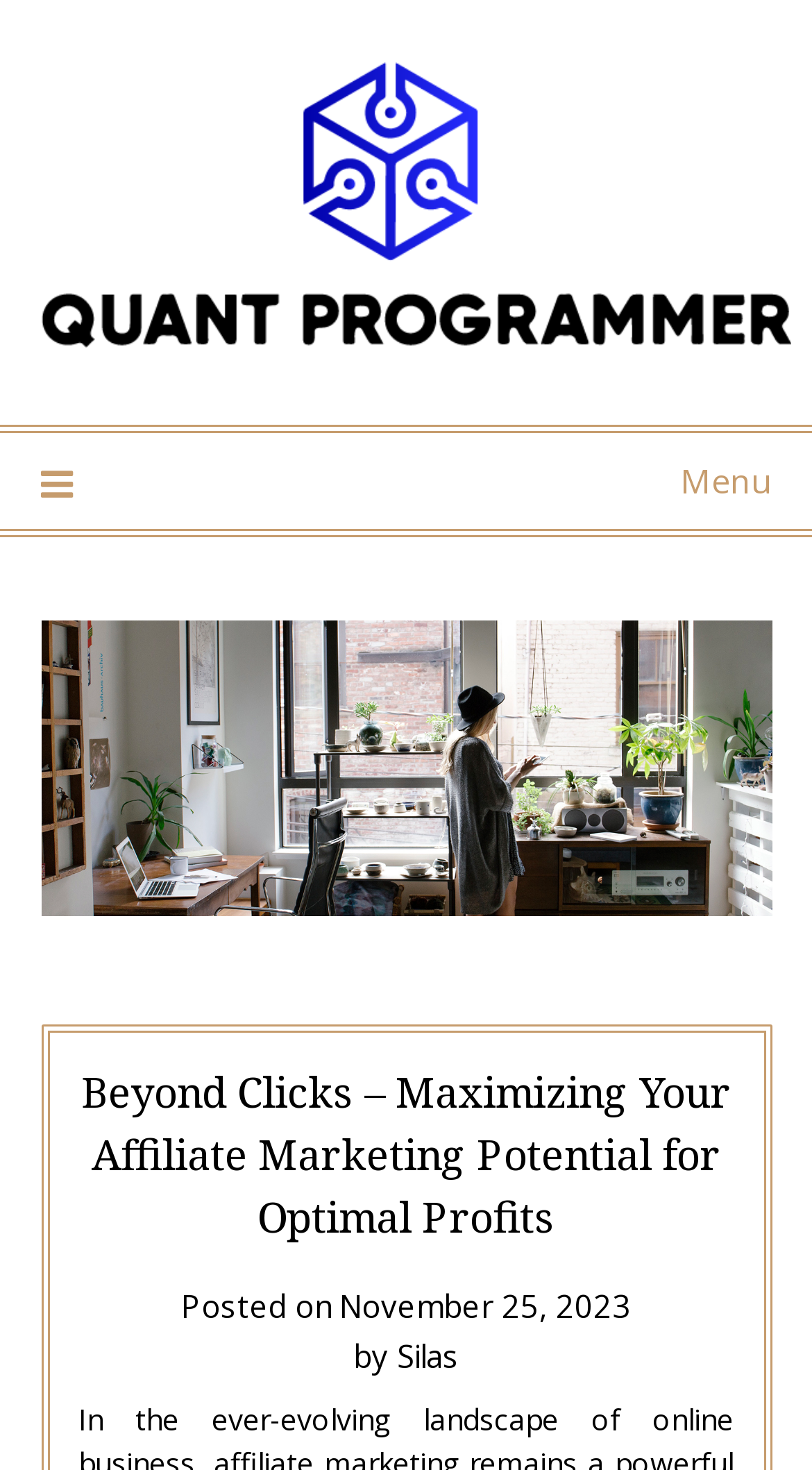Given the element description "Menu", identify the bounding box of the corresponding UI element.

[0.05, 0.294, 0.95, 0.359]